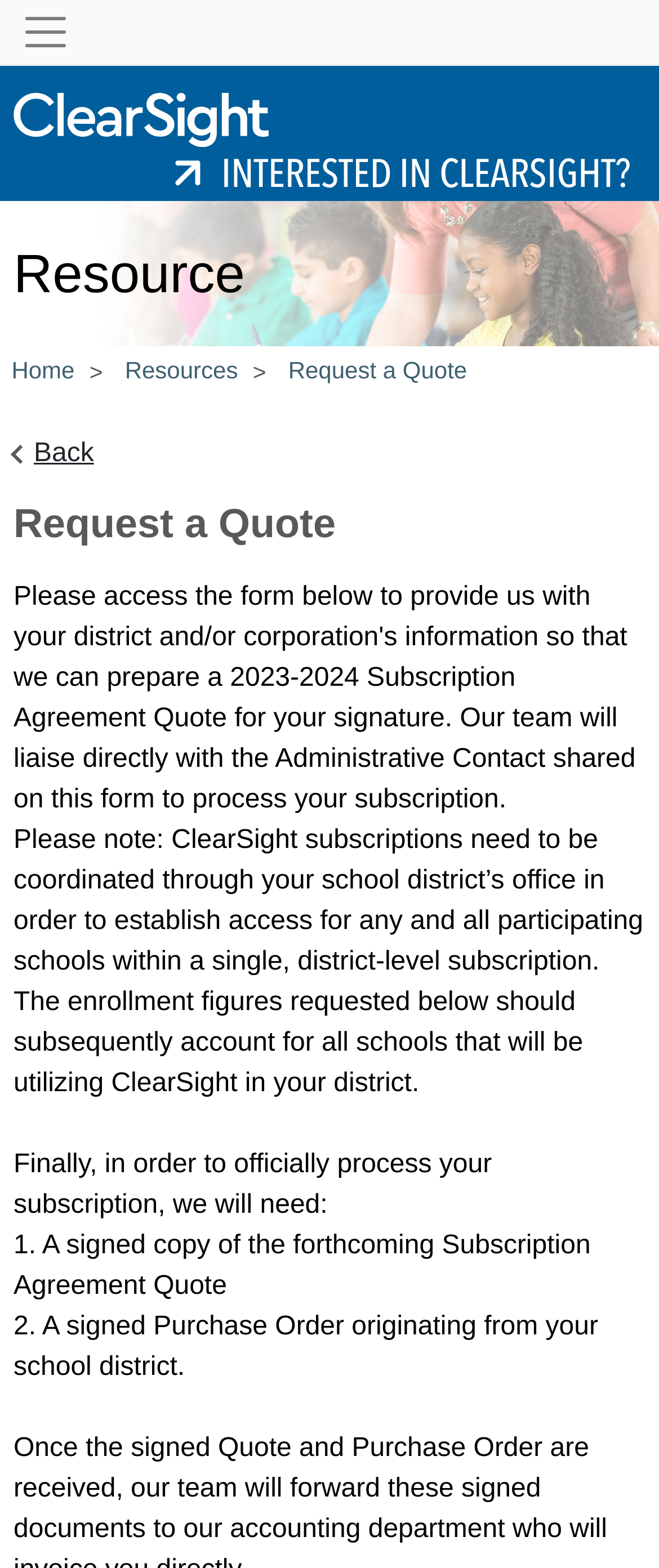What should the enrollment figures account for?
Look at the image and construct a detailed response to the question.

The webpage states that the enrollment figures requested should account for all schools that will be utilizing ClearSight in the district, as ClearSight subscriptions need to be coordinated through the school district's office.